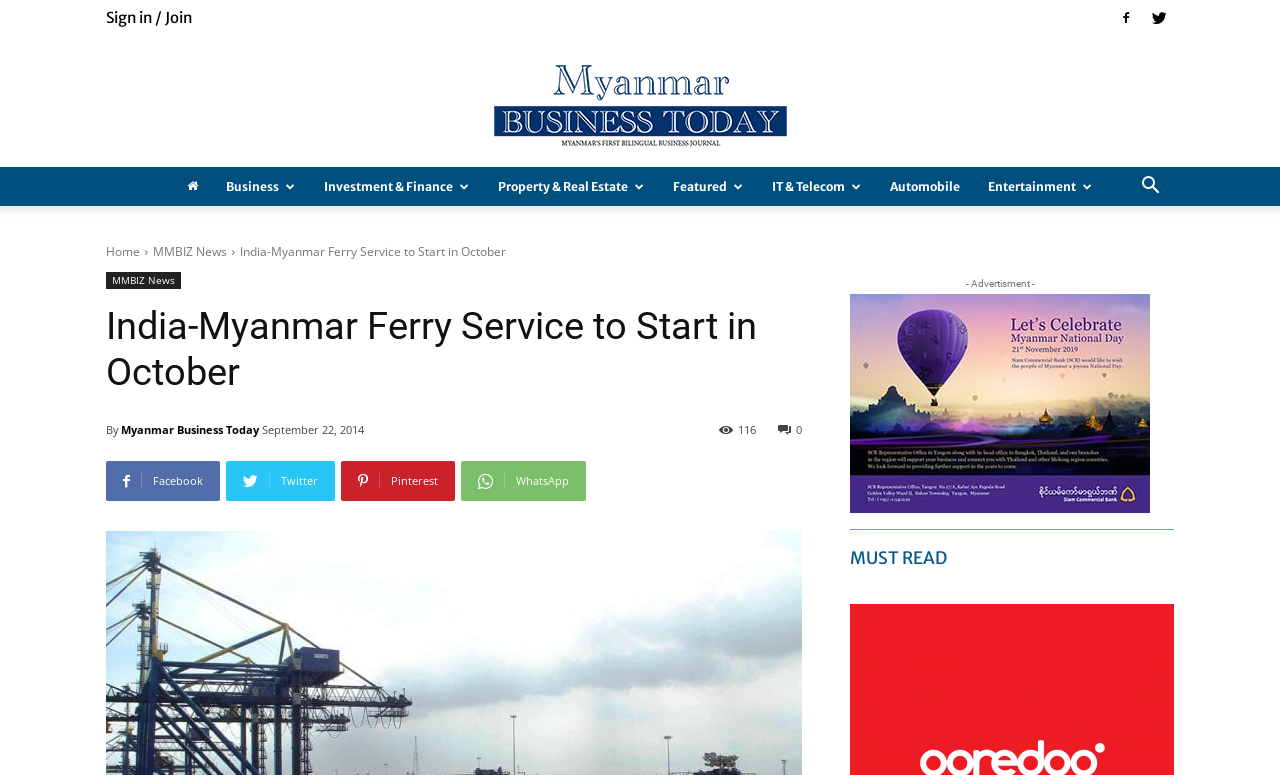Can you find the bounding box coordinates of the area I should click to execute the following instruction: "Go to the home page"?

[0.083, 0.314, 0.109, 0.335]